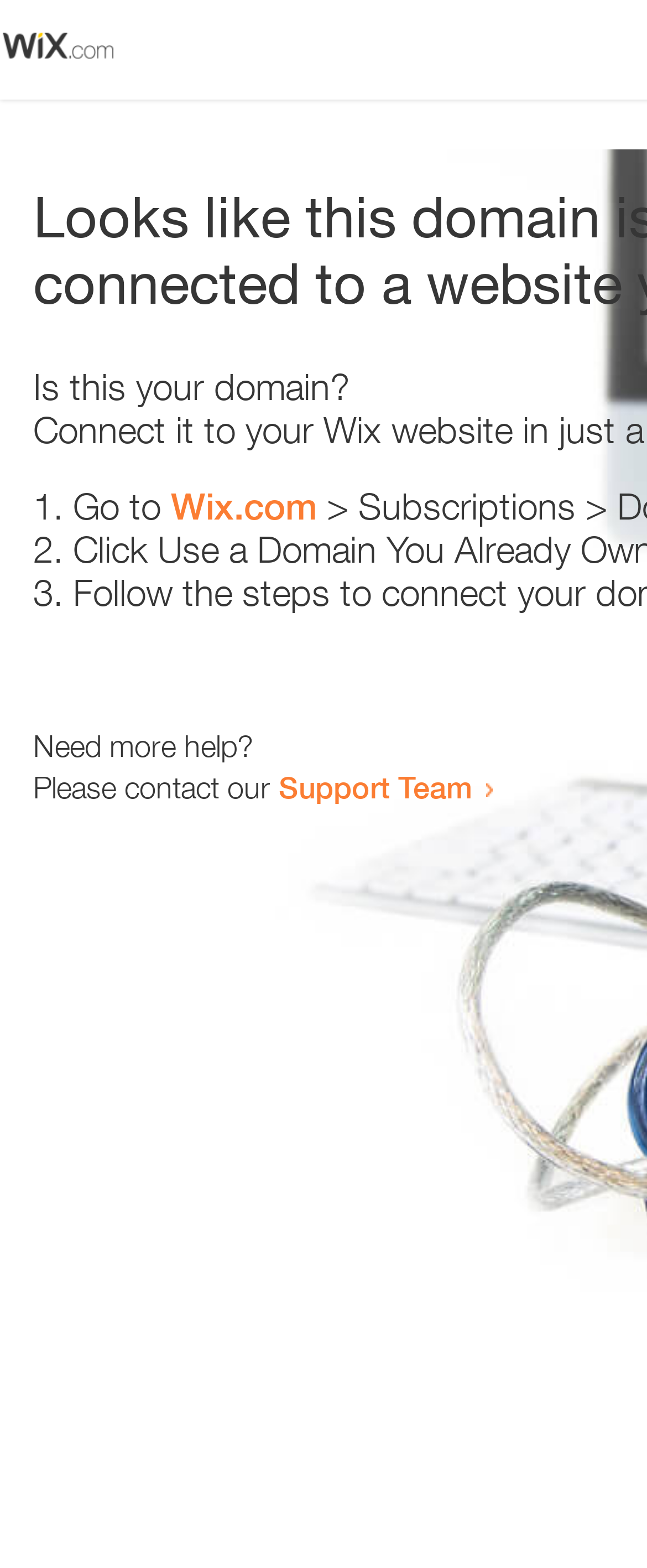Where can the user go to resolve the issue?
Please elaborate on the answer to the question with detailed information.

The webpage provides a link to 'Wix.com' with the text 'Go to', suggesting that the user can go to Wix.com to resolve the issue.